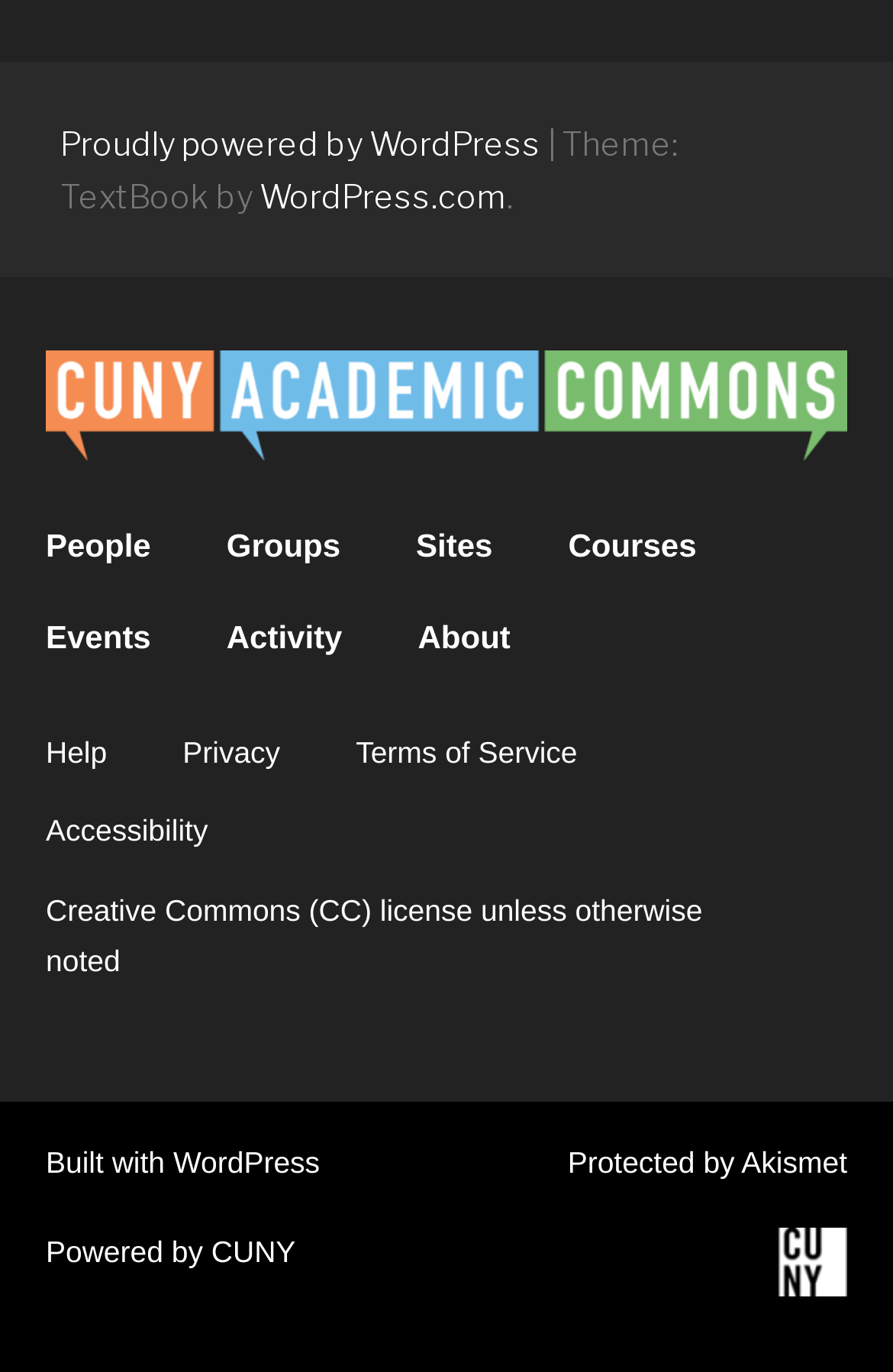Based on the element description "Proudly powered by WordPress", predict the bounding box coordinates of the UI element.

[0.067, 0.089, 0.606, 0.118]